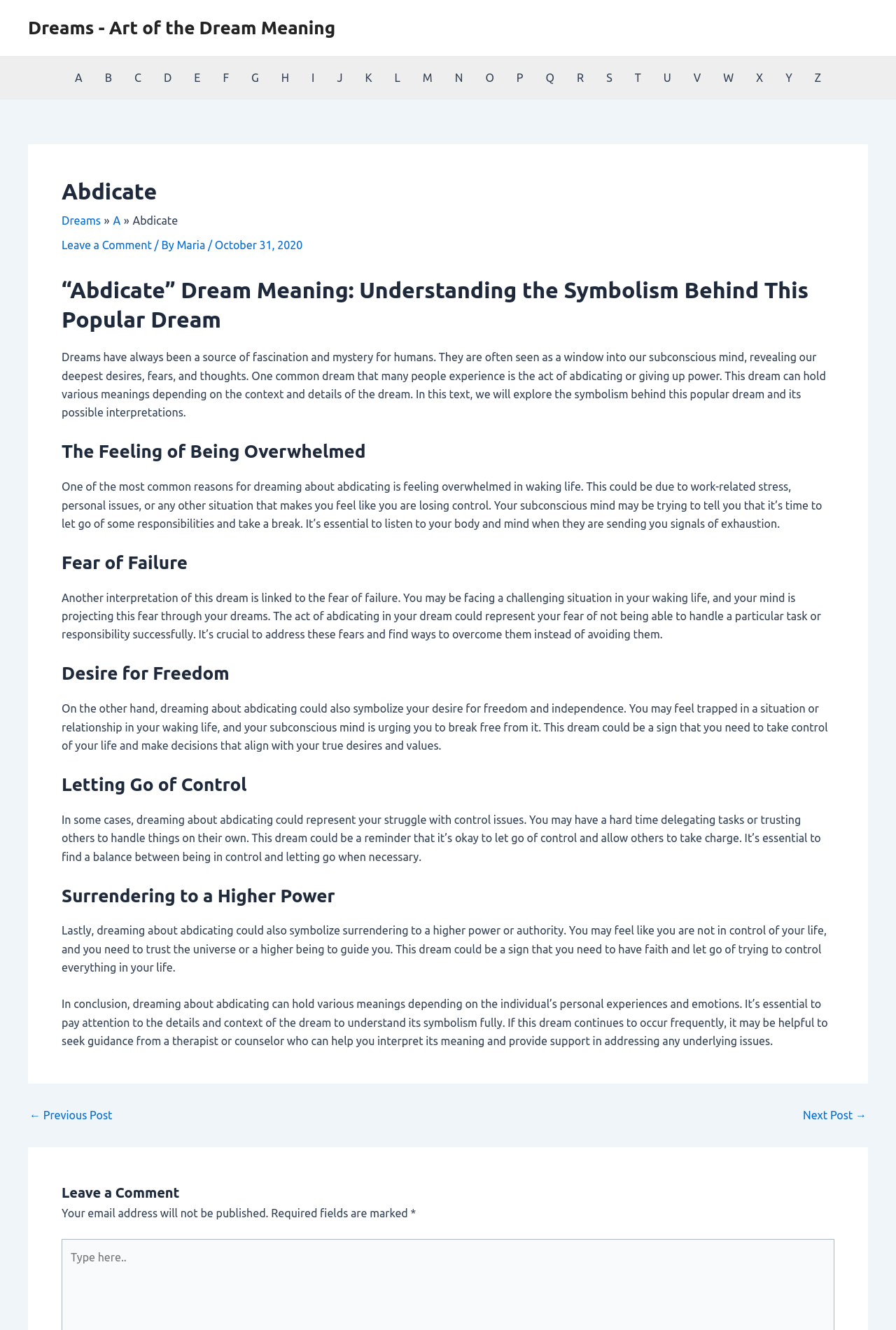Determine the bounding box coordinates of the section to be clicked to follow the instruction: "Leave a comment on the post". The coordinates should be given as four float numbers between 0 and 1, formatted as [left, top, right, bottom].

[0.069, 0.888, 0.931, 0.905]